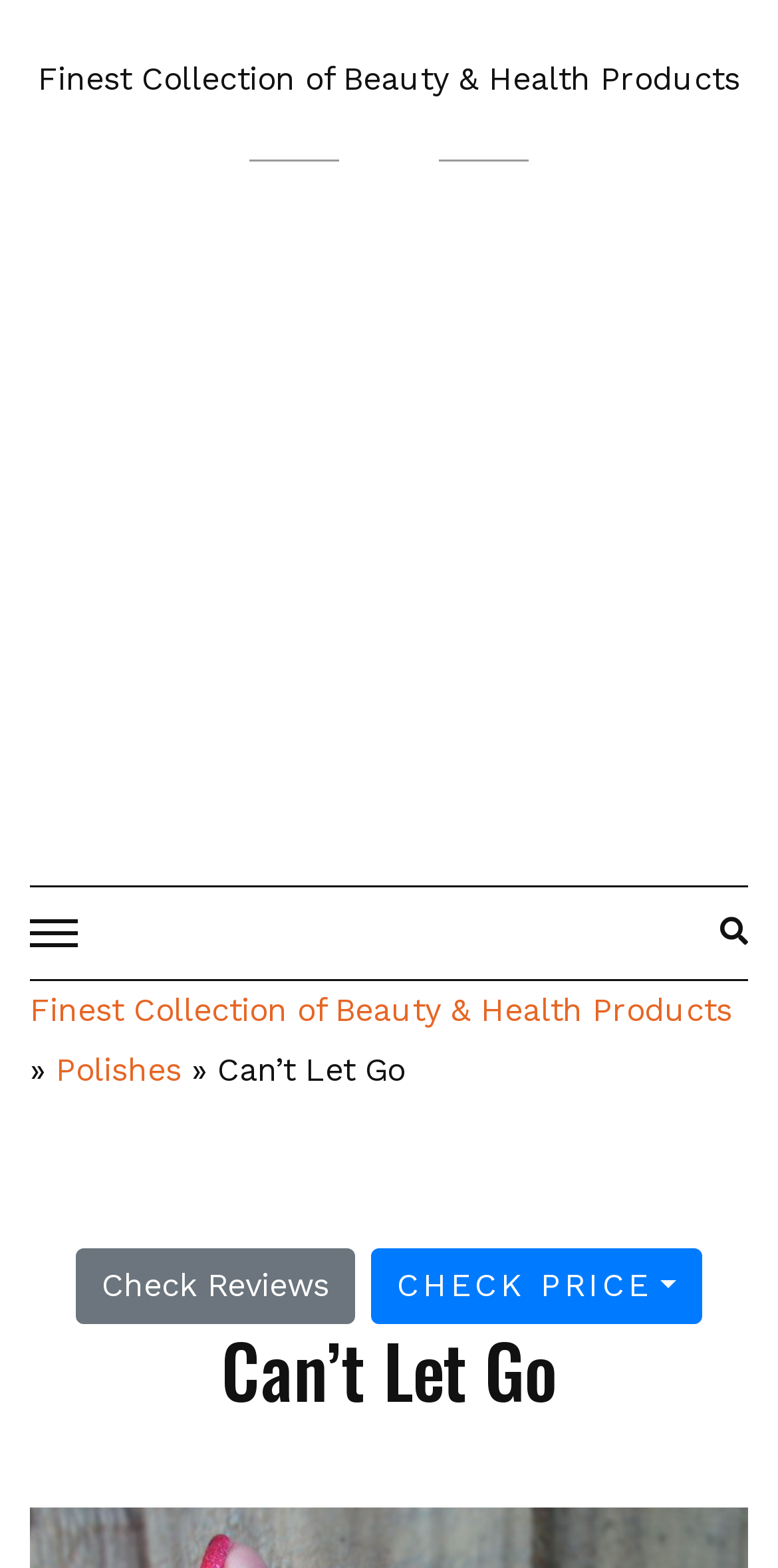What action can be performed on the search box?
Answer with a single word or phrase by referring to the visual content.

Search and hit enter